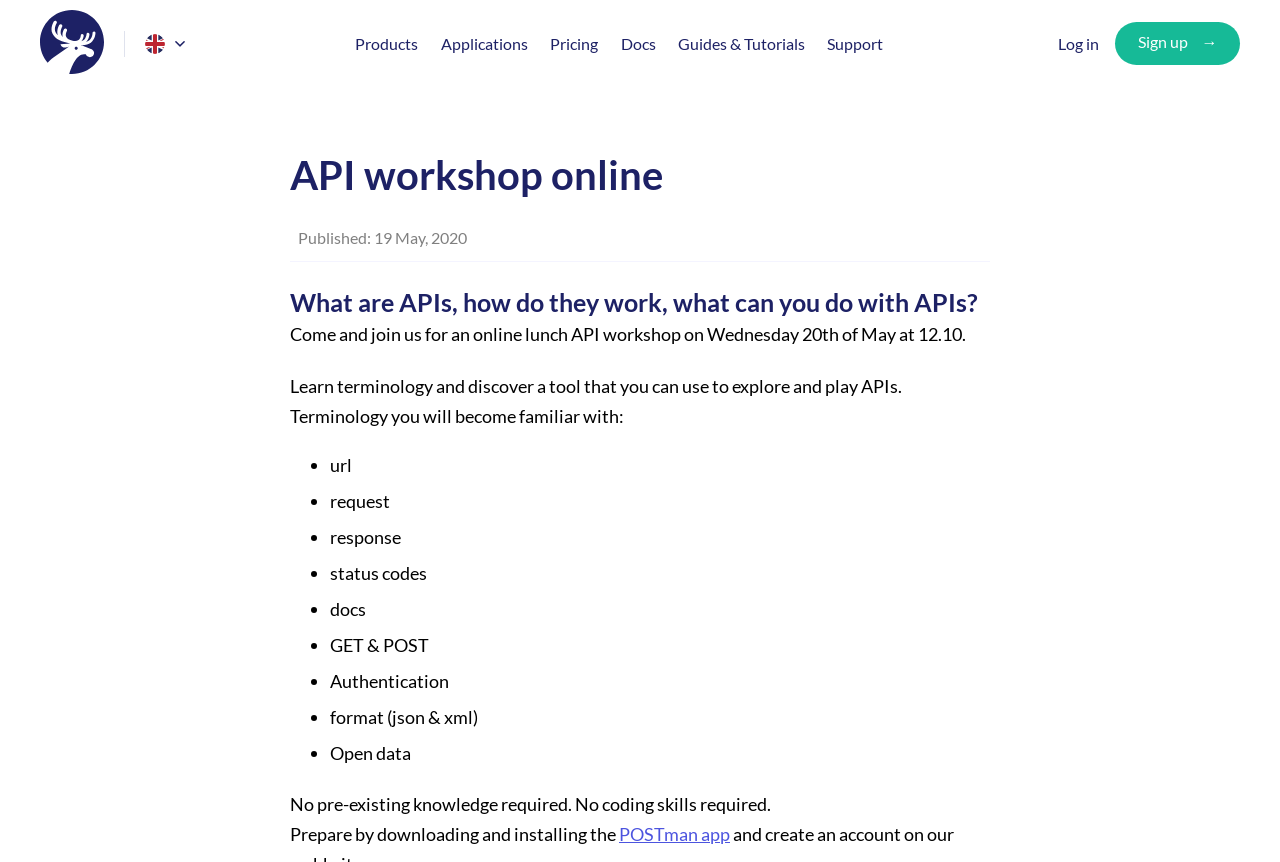Can you identify the bounding box coordinates of the clickable region needed to carry out this instruction: 'Sign up'? The coordinates should be four float numbers within the range of 0 to 1, stated as [left, top, right, bottom].

[0.871, 0.026, 0.969, 0.075]